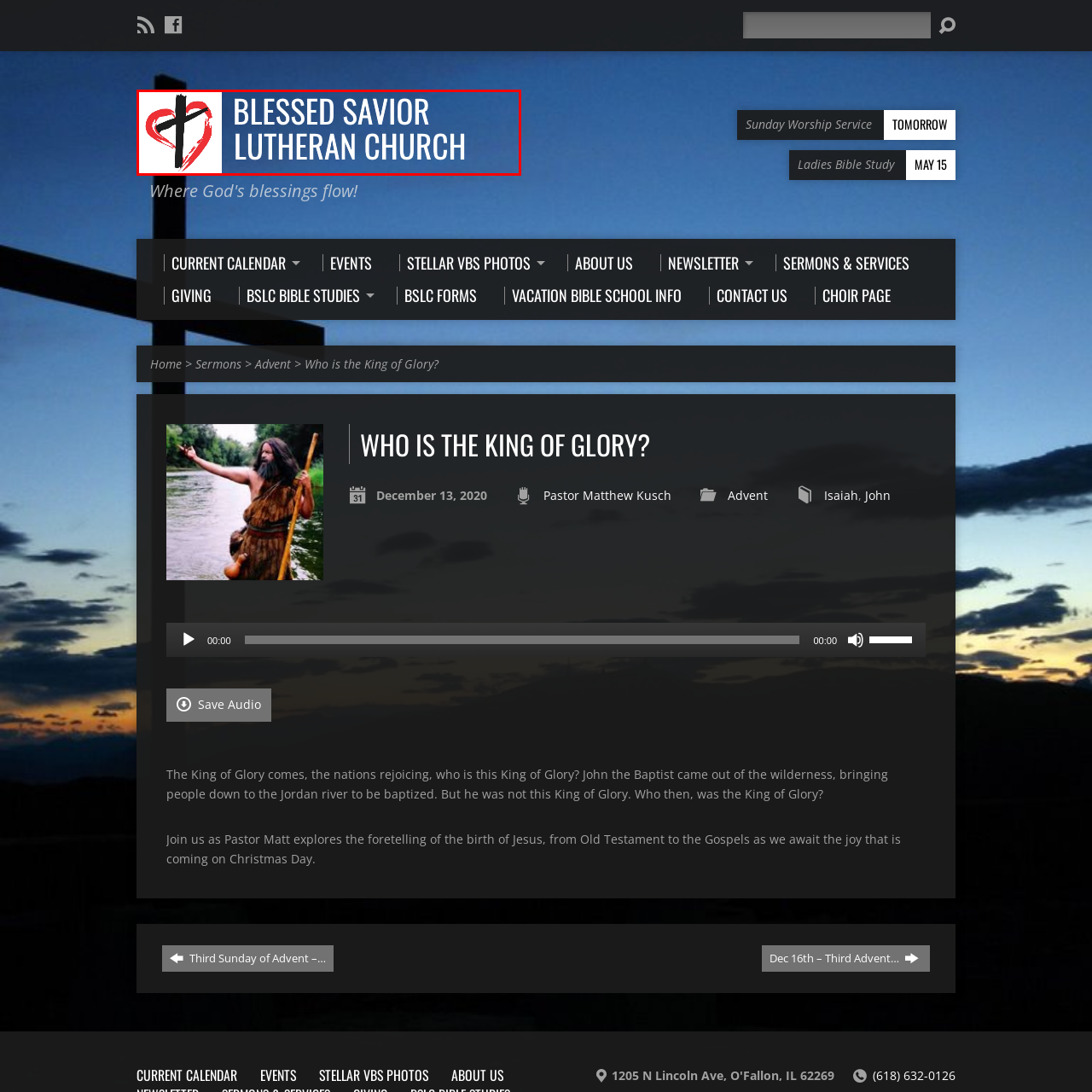Direct your attention to the image within the red boundary, What is the purpose of the church according to the image?
 Respond with a single word or phrase.

Celebrating, nurturing, and sharing faith